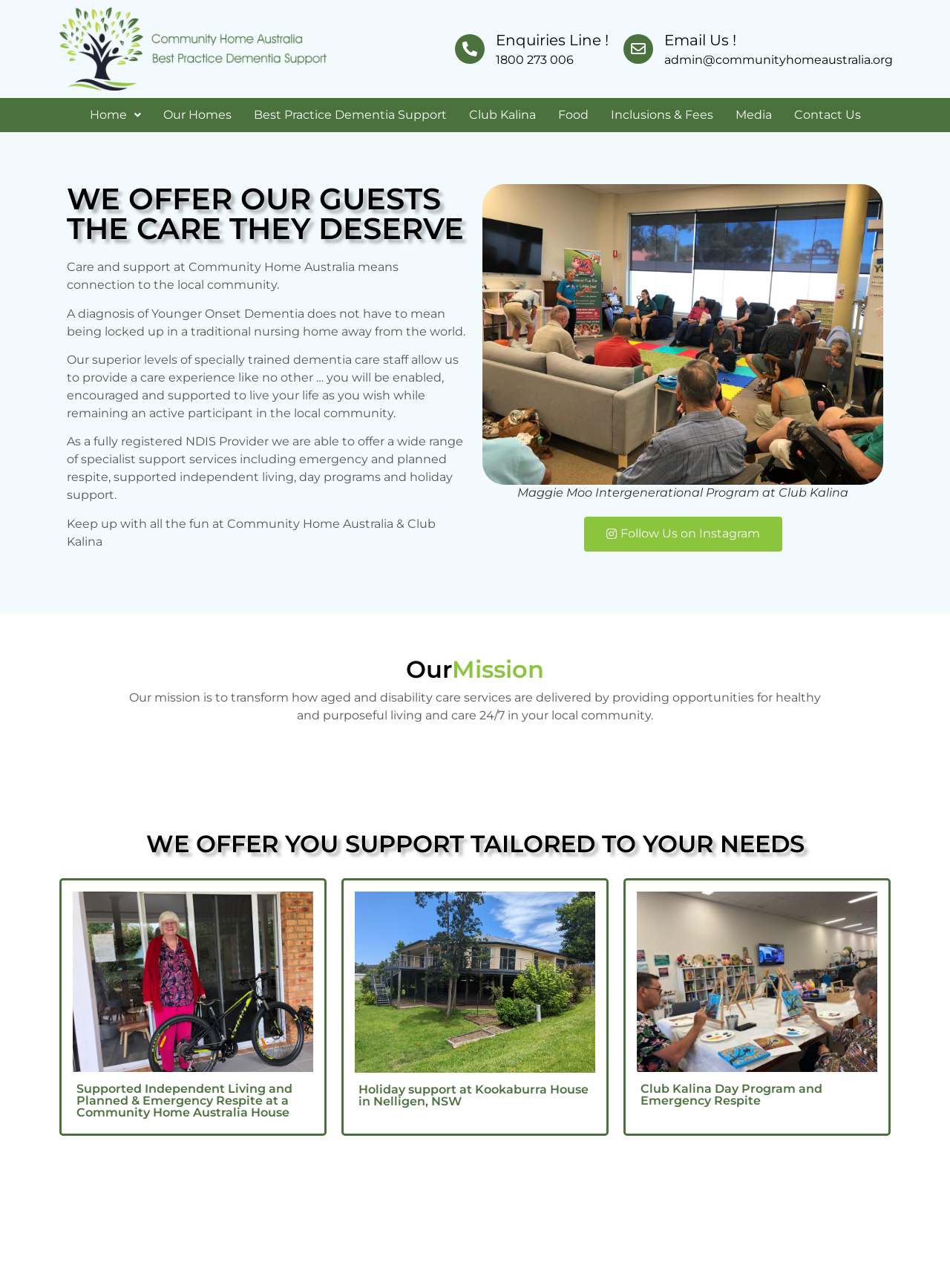Find the bounding box coordinates for the area that should be clicked to accomplish the instruction: "Follow Us on Instagram".

[0.614, 0.401, 0.823, 0.428]